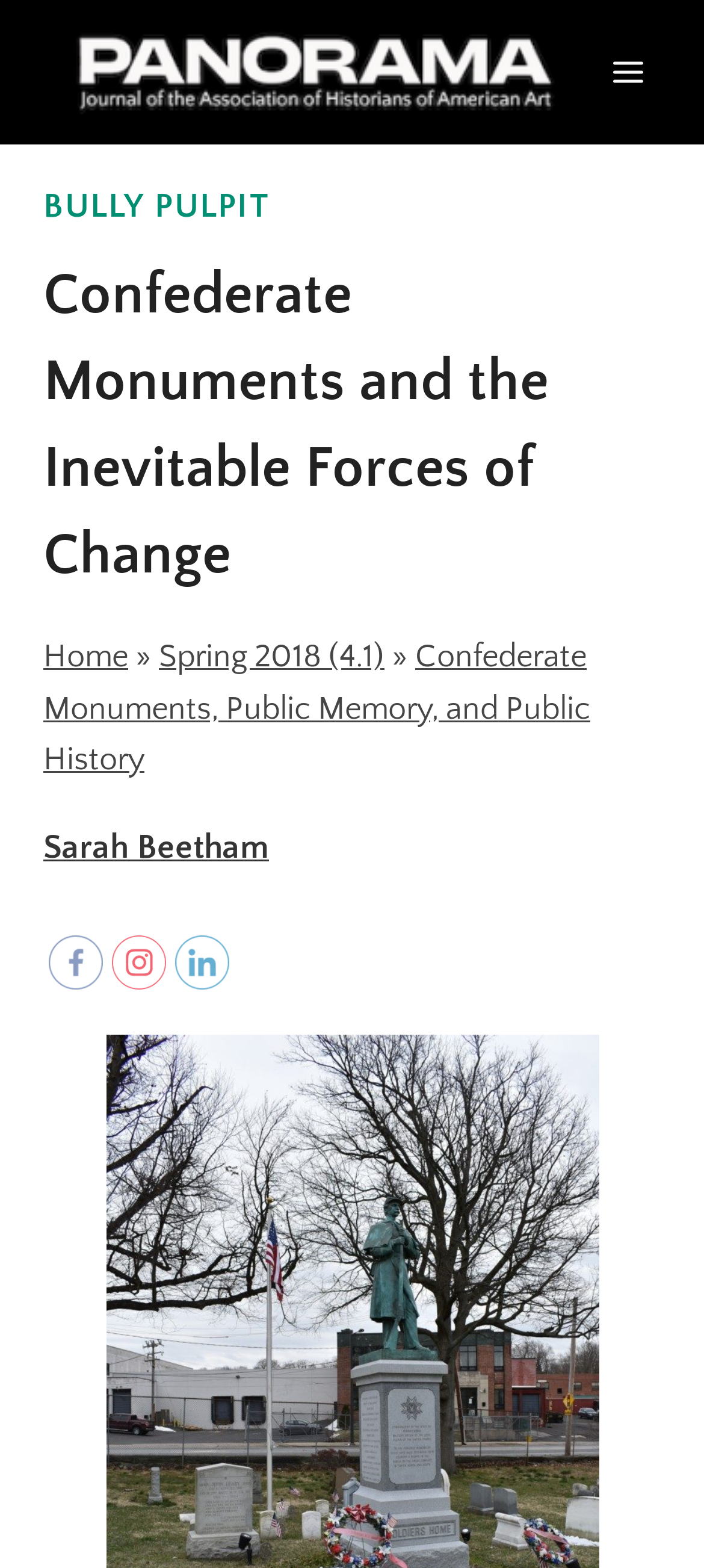Identify the bounding box coordinates of the clickable region to carry out the given instruction: "Click the Panorama Logo".

[0.062, 0.015, 0.831, 0.077]